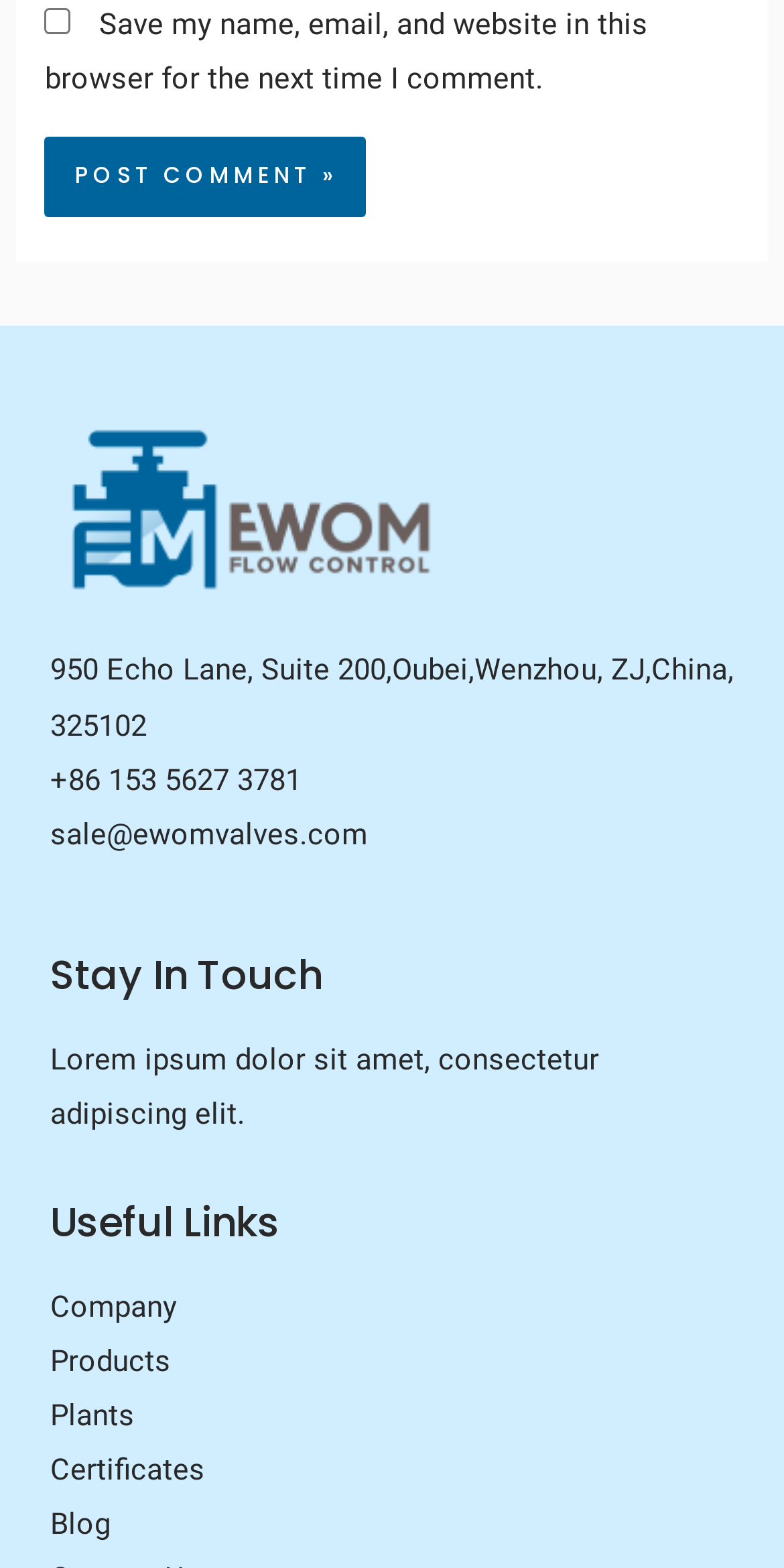What is the address of the company?
Please provide a detailed answer to the question.

I found the company's address in the footer section of the webpage, where the contact information is provided. The address is listed as '950 Echo Lane, Suite 200, Oubei, Wenzhou, ZJ, China, 325102'.